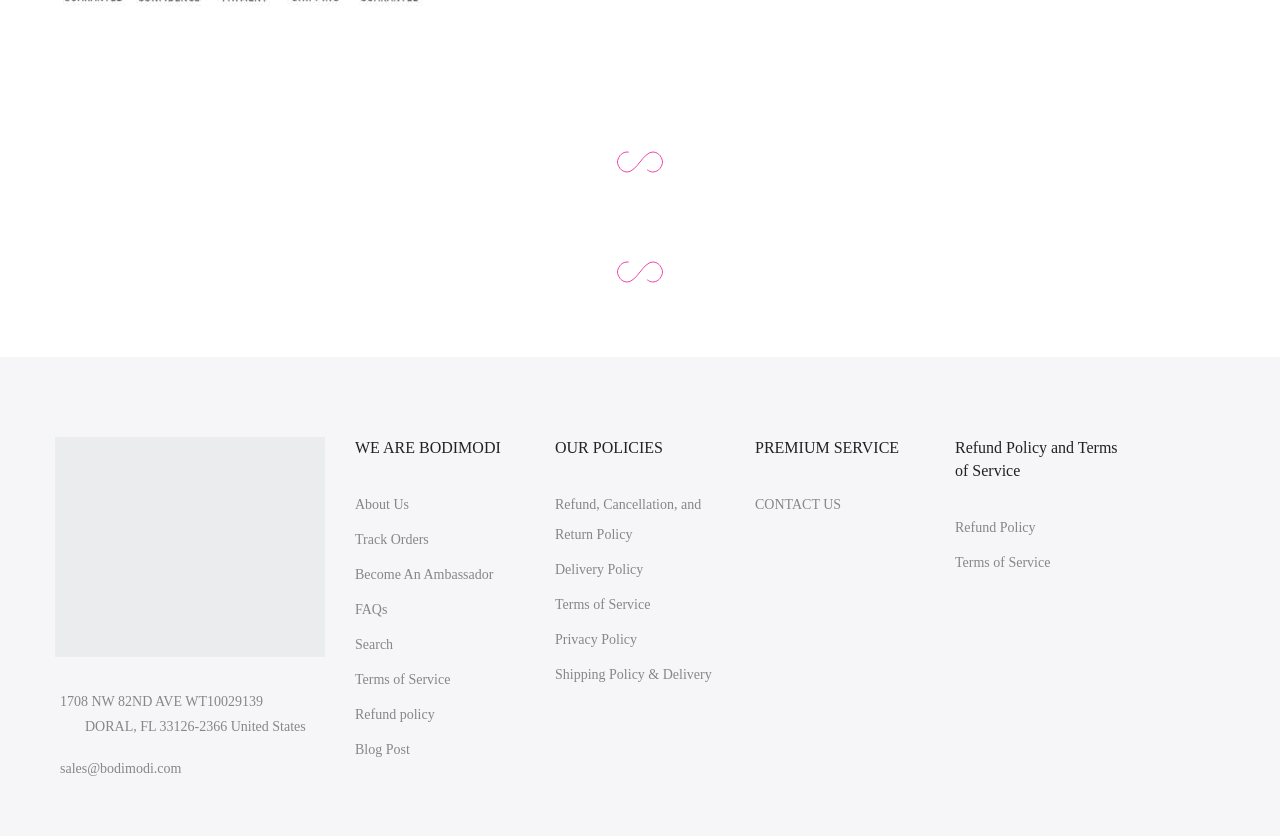What is the company name?
Please analyze the image and answer the question with as much detail as possible.

The company name can be found in the top-left corner of the webpage, where it is written as 'BodiModi' in a heading element.